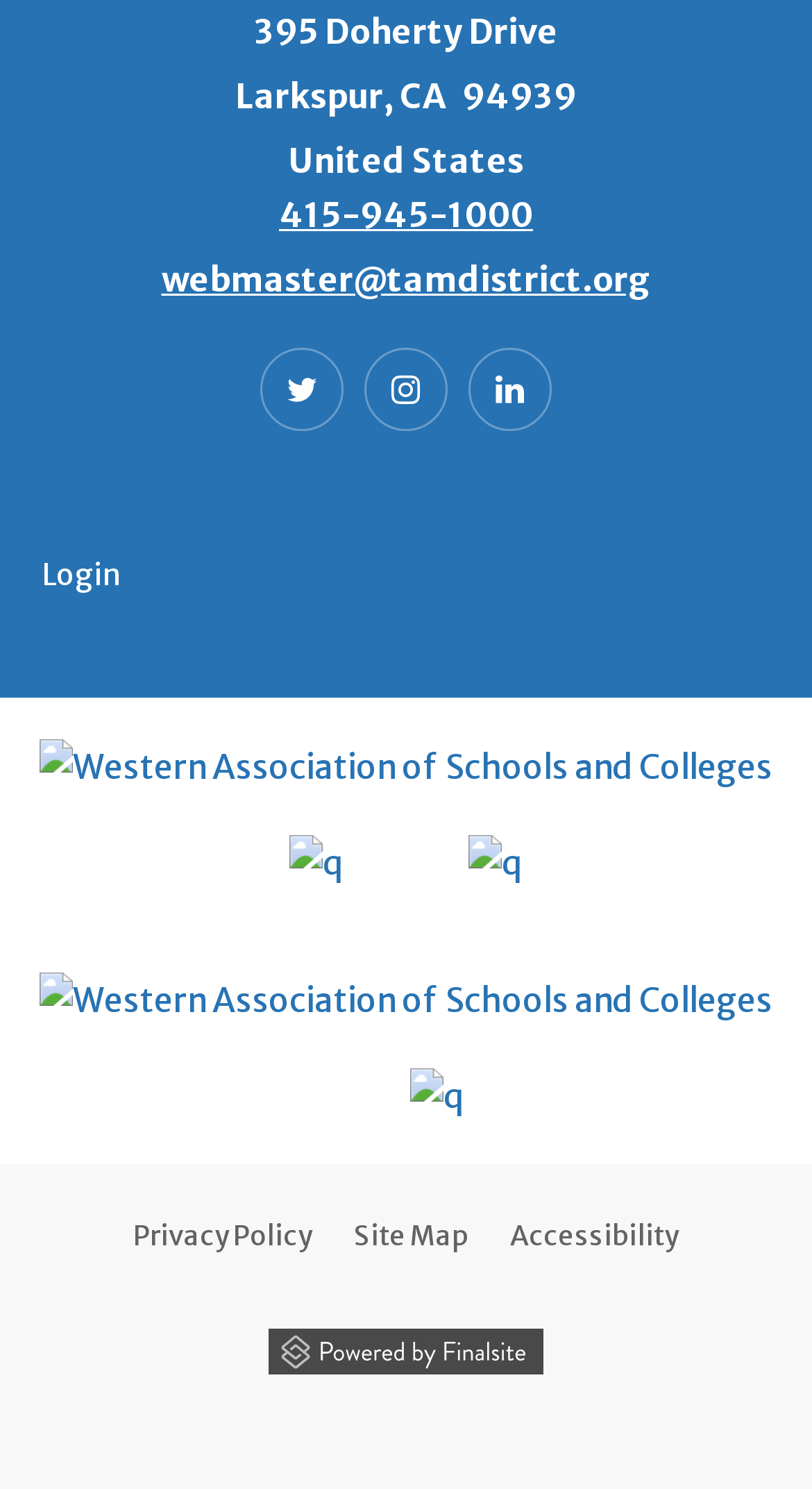Identify the bounding box coordinates for the element that needs to be clicked to fulfill this instruction: "Click the Powered by Finalsite link". Provide the coordinates in the format of four float numbers between 0 and 1: [left, top, right, bottom].

[0.331, 0.892, 0.669, 0.923]